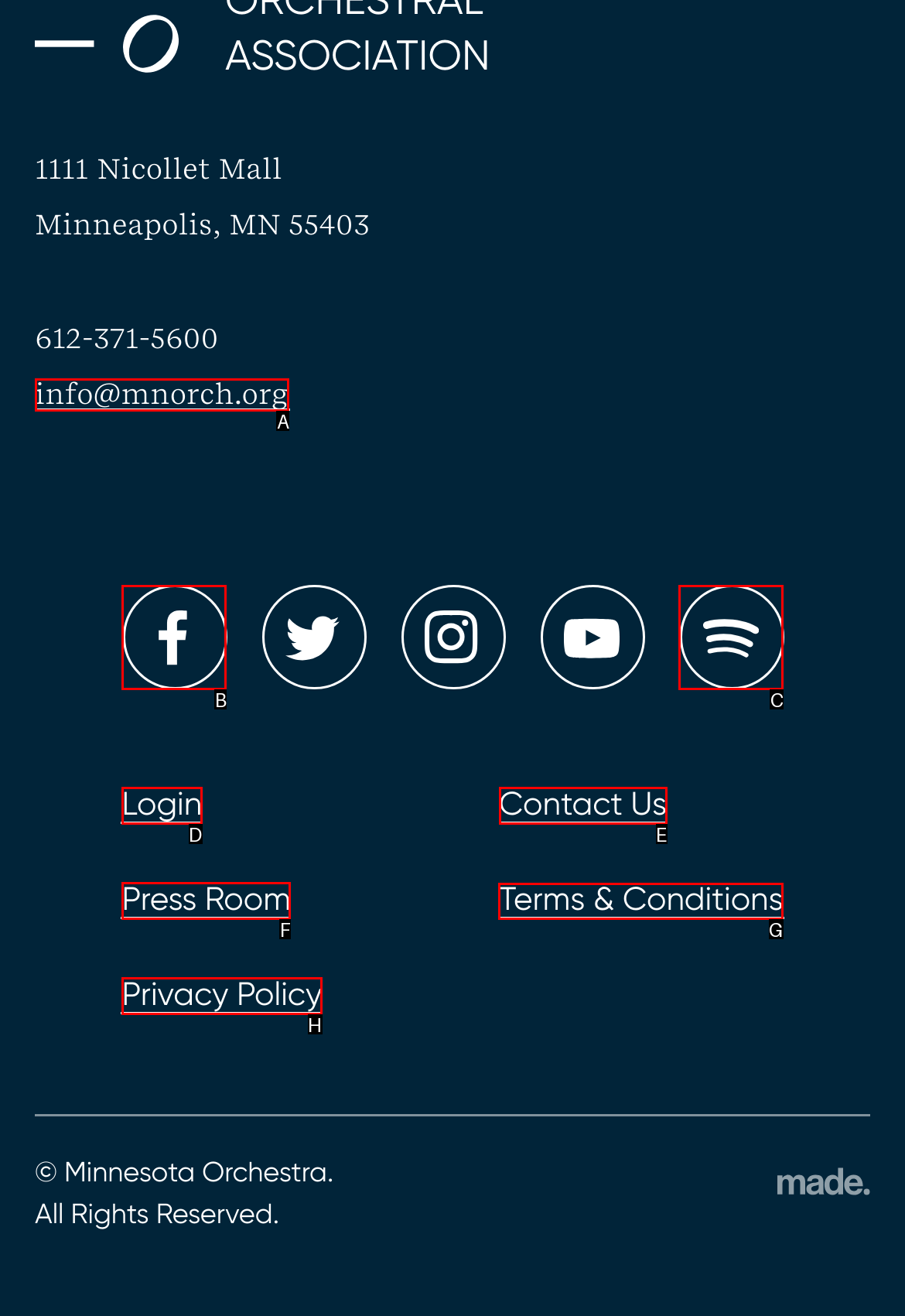Indicate which UI element needs to be clicked to fulfill the task: Check terms and conditions
Answer with the letter of the chosen option from the available choices directly.

G